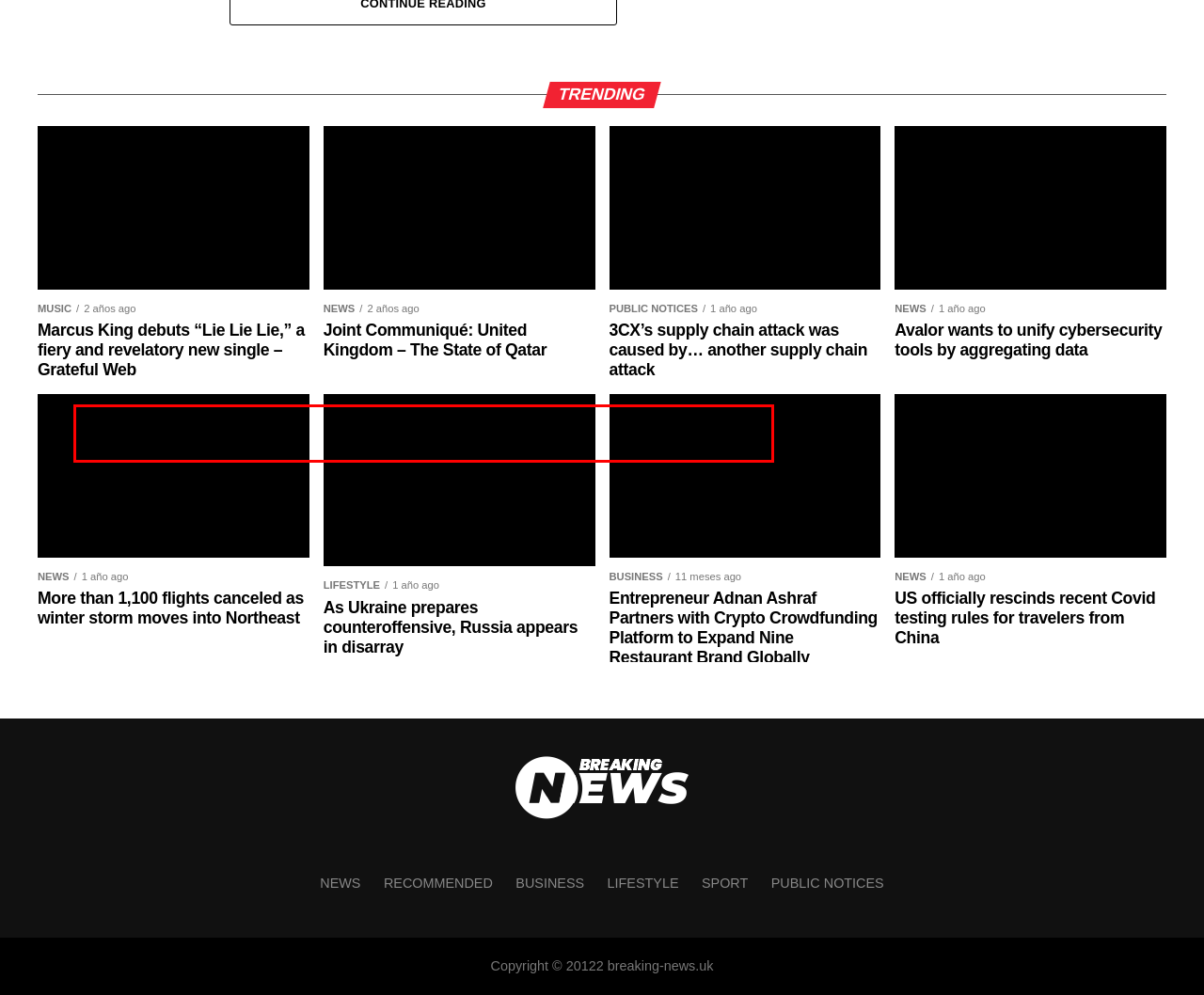Given a webpage screenshot, locate the red bounding box and extract the text content found inside it.

Russia’s eroding ammunition supplies were long known, but to suggest imminent failure just ahead of the counteroffensive smacks of a major bid to shift blame.